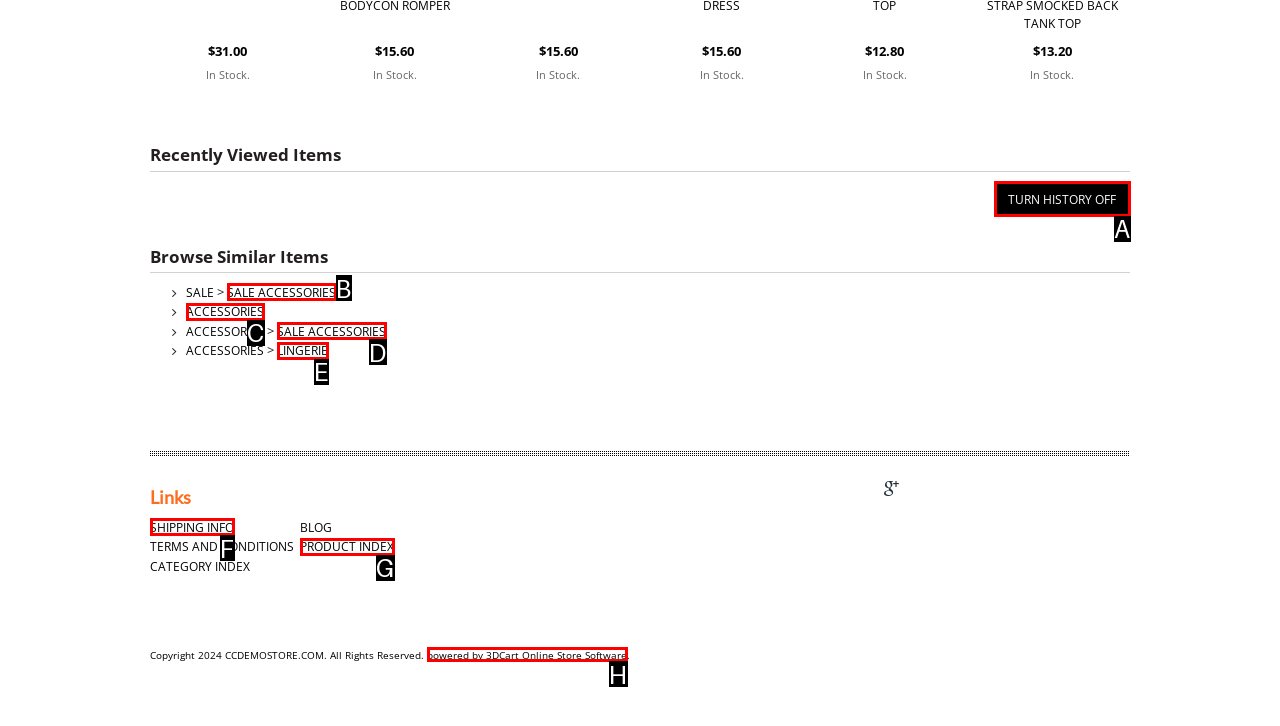Given the instruction: Turn history off, which HTML element should you click on?
Answer with the letter that corresponds to the correct option from the choices available.

A